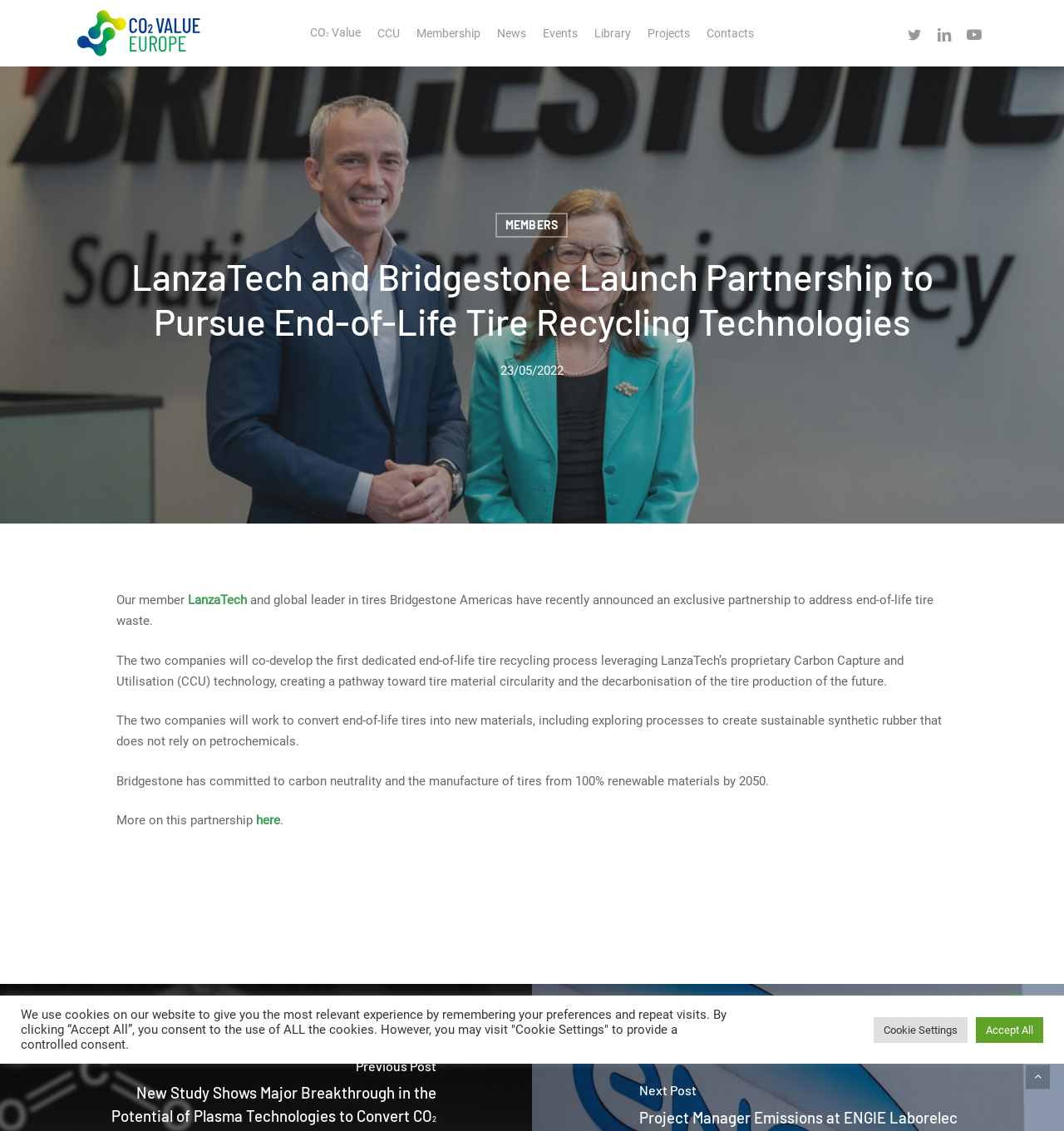What is the goal of Bridgestone by 2050?
Look at the image and answer the question with a single word or phrase.

Carbon neutrality